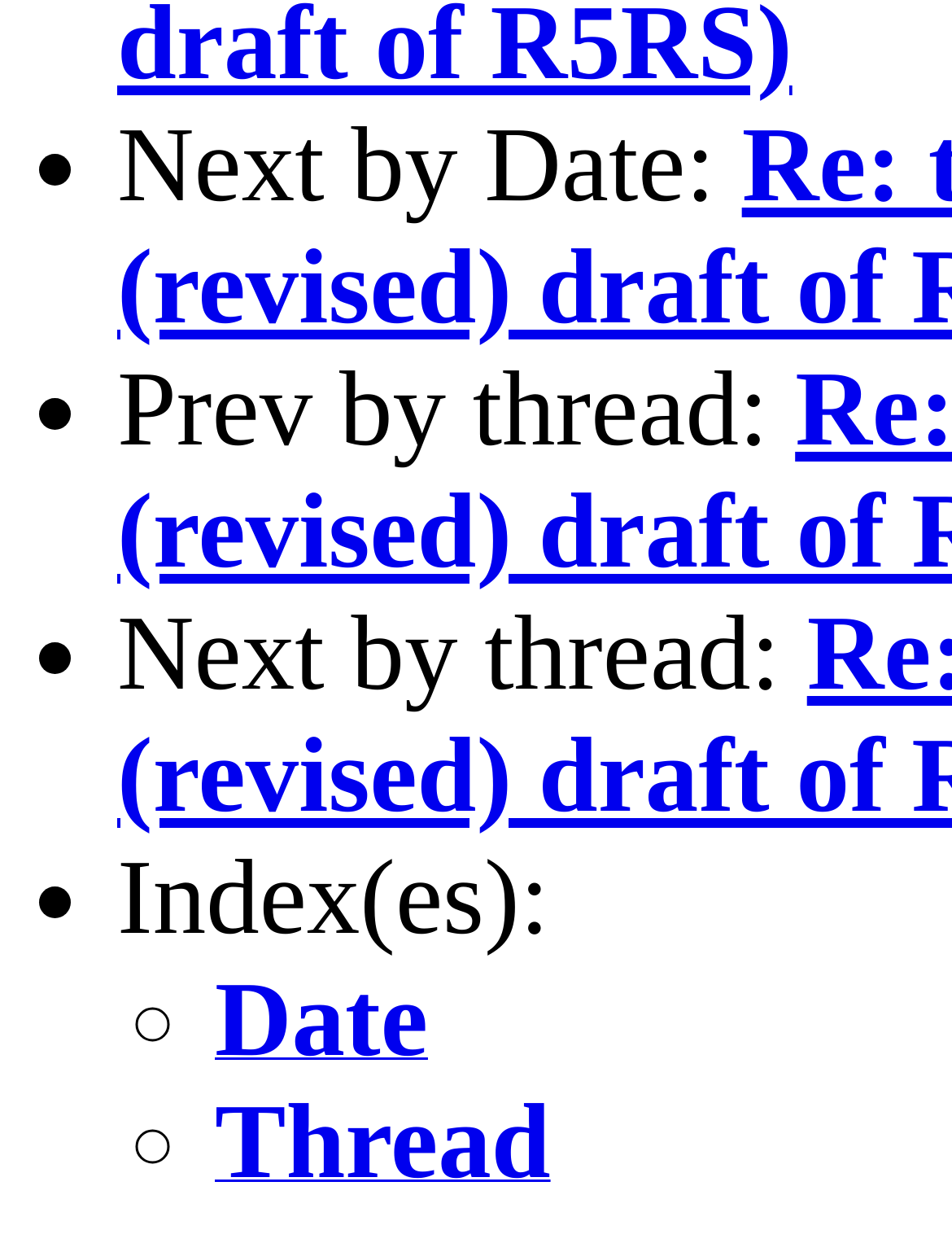Respond concisely with one word or phrase to the following query:
What is the second type of sorting option?

Thread